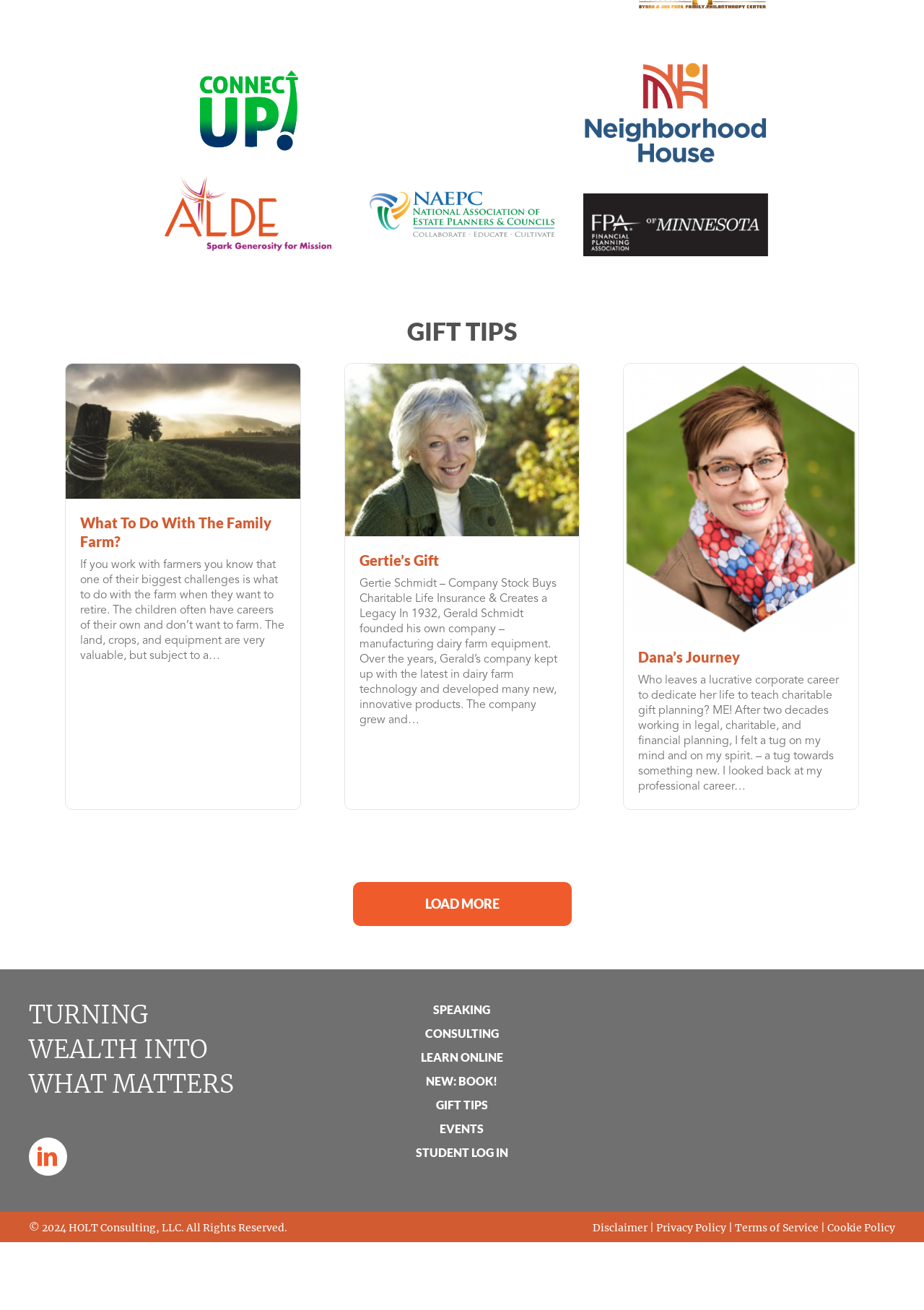Predict the bounding box of the UI element based on the description: "Consulting". The coordinates should be four float numbers between 0 and 1, formatted as [left, top, right, bottom].

[0.354, 0.78, 0.646, 0.798]